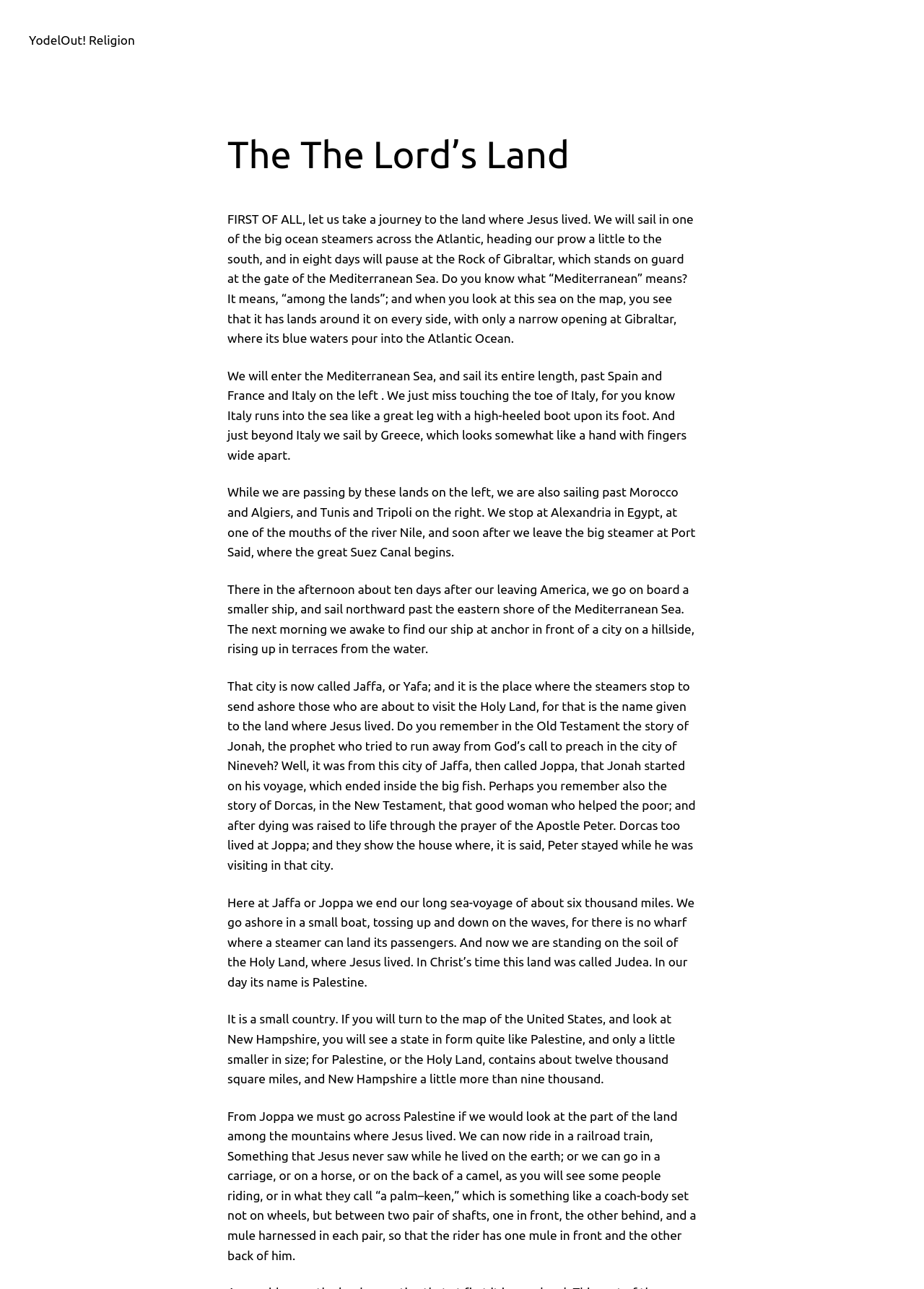Find the bounding box of the UI element described as follows: "YodelOut! Religion".

[0.031, 0.026, 0.146, 0.036]